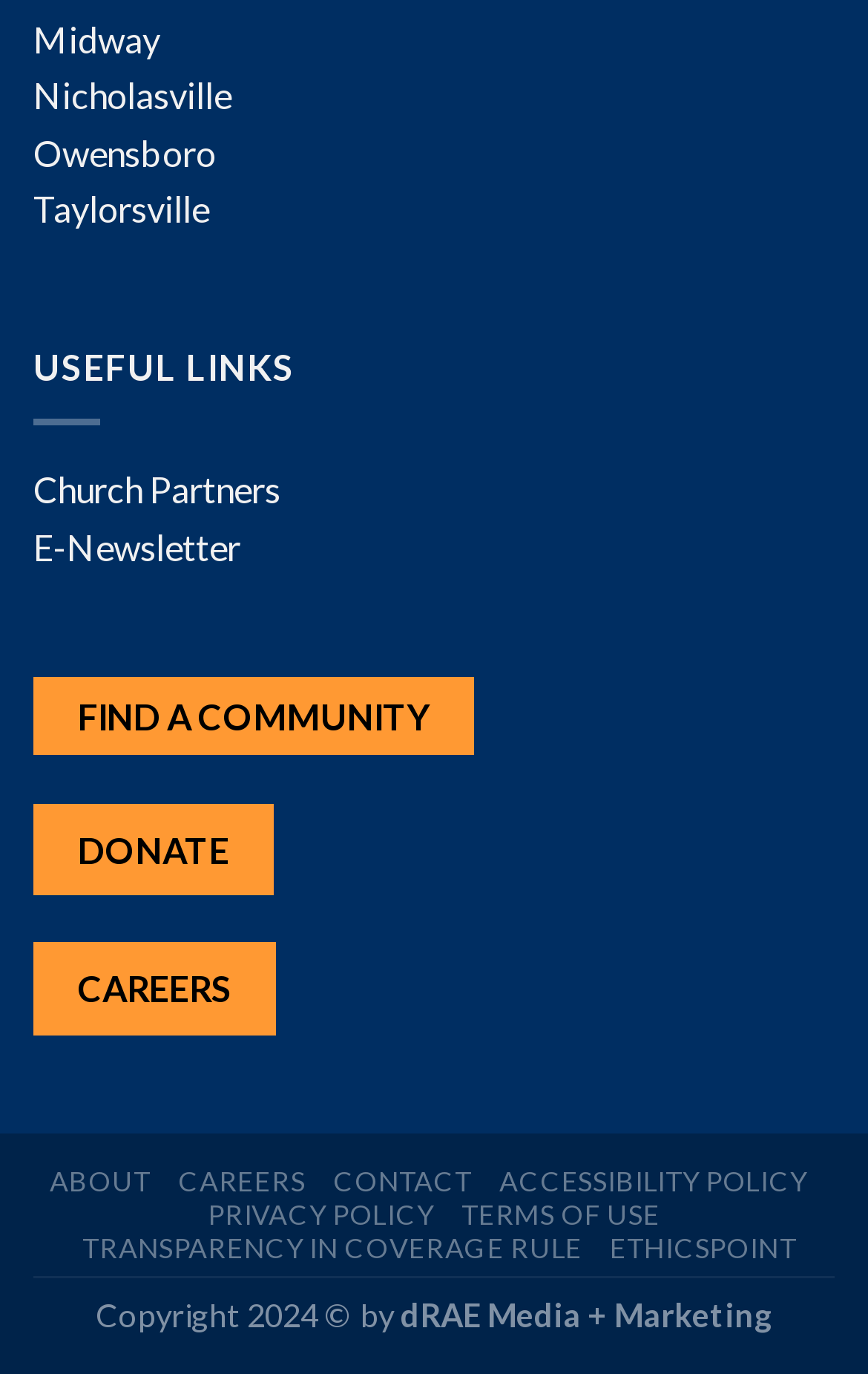Locate the bounding box coordinates of the segment that needs to be clicked to meet this instruction: "find a community".

[0.038, 0.493, 0.546, 0.55]